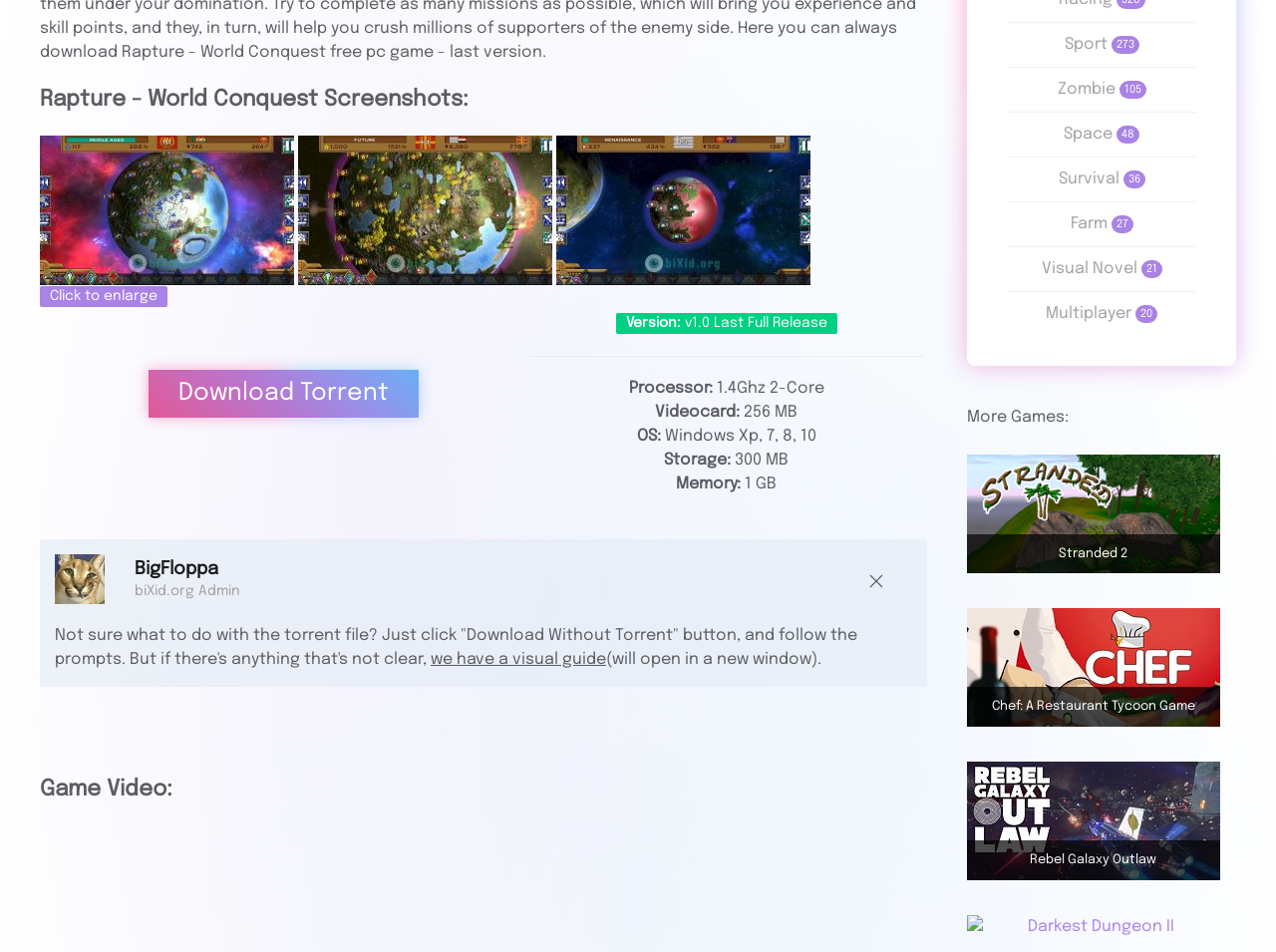Using the provided description title="Stranded 2", find the bounding box coordinates for the UI element. Provide the coordinates in (top-left x, top-left y, bottom-right x, bottom-right y) format, ensuring all values are between 0 and 1.

[0.758, 0.476, 0.956, 0.601]